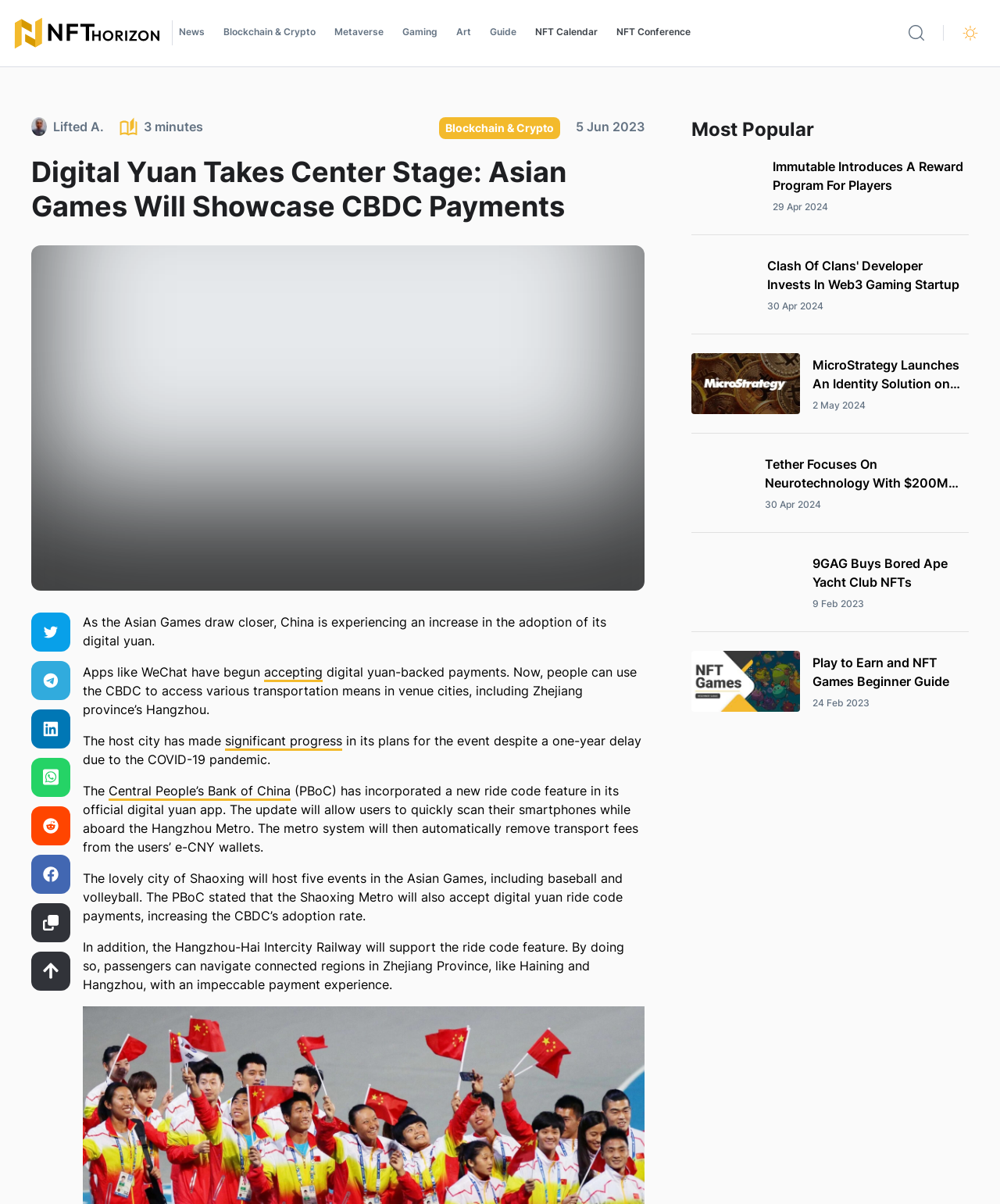What is the main topic of this webpage?
Please provide a single word or phrase as the answer based on the screenshot.

Asian Games and digital yuan